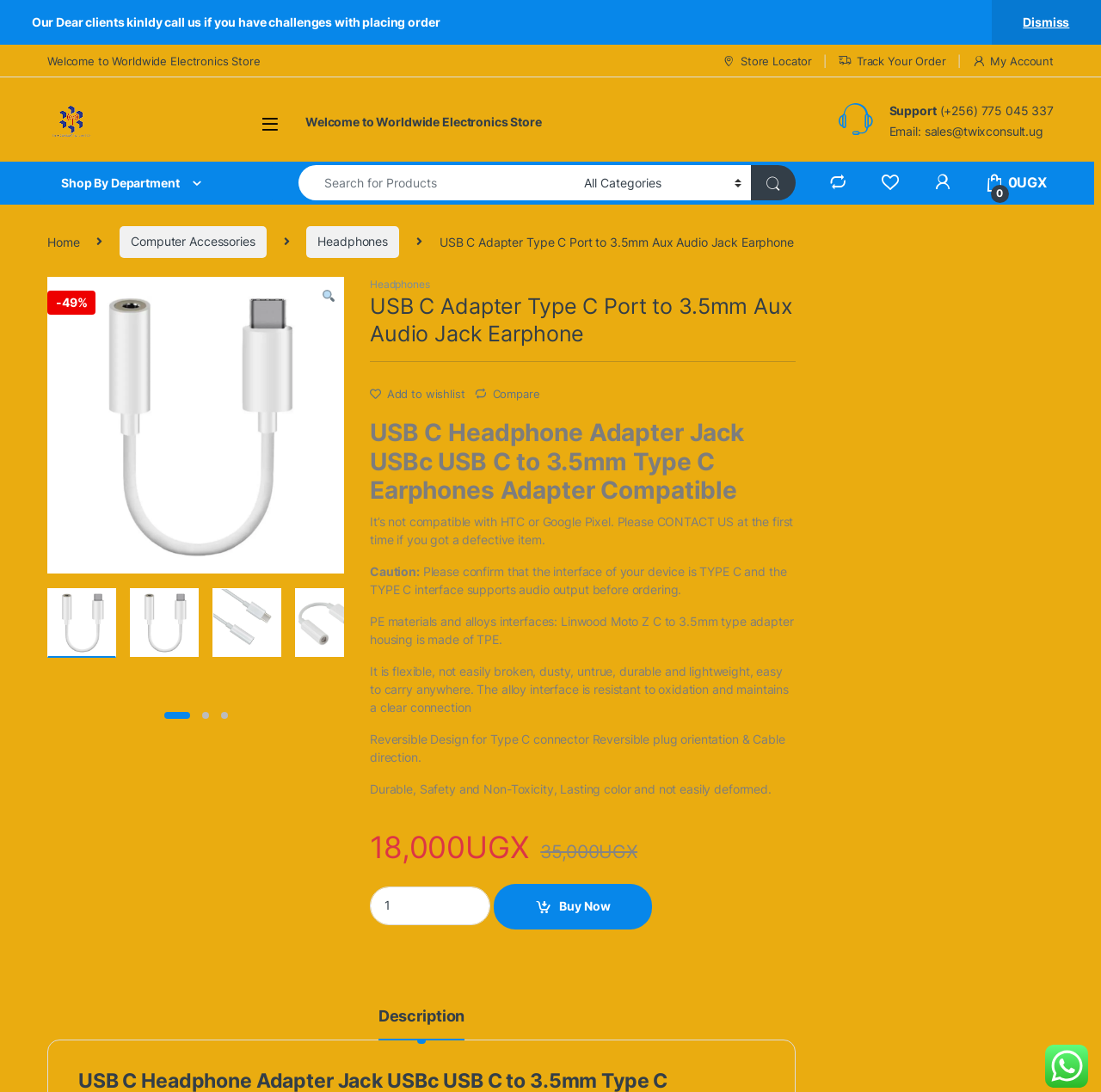Predict the bounding box coordinates of the area that should be clicked to accomplish the following instruction: "View product details". The bounding box coordinates should consist of four float numbers between 0 and 1, i.e., [left, top, right, bottom].

[0.336, 0.267, 0.723, 0.318]